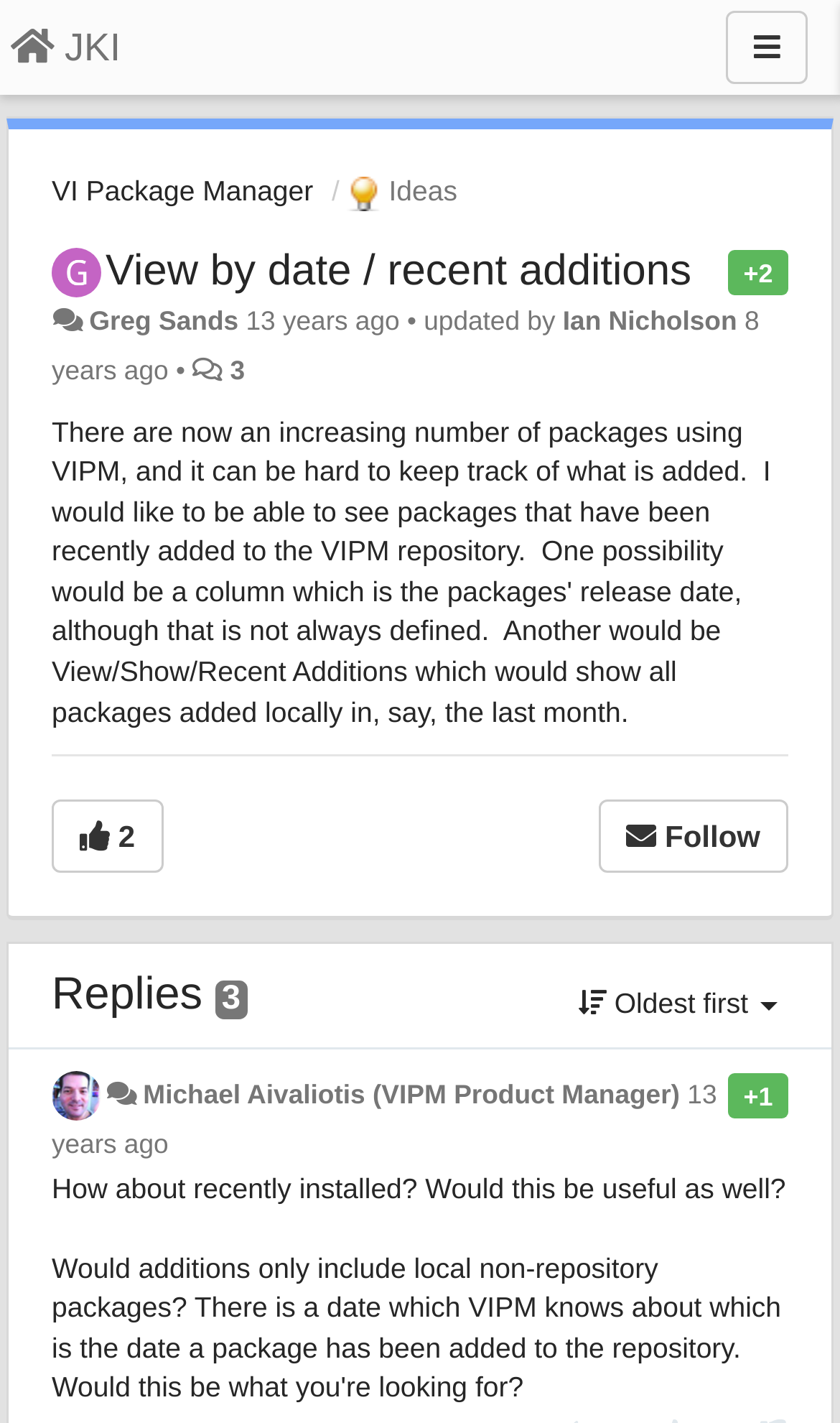How many new packages are there?
Identify the answer in the screenshot and reply with a single word or phrase.

+2